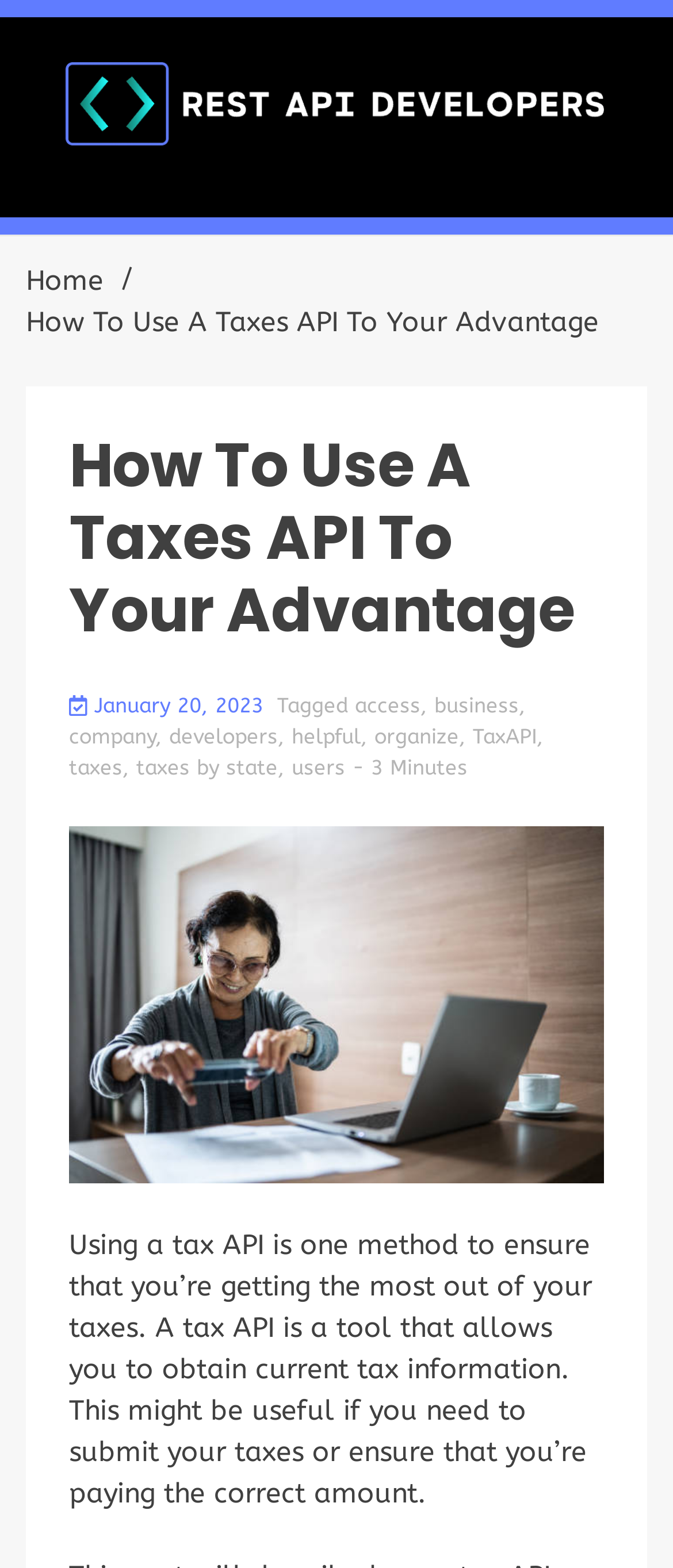Locate the coordinates of the bounding box for the clickable region that fulfills this instruction: "Visit the 'Home' page".

[0.038, 0.169, 0.154, 0.189]